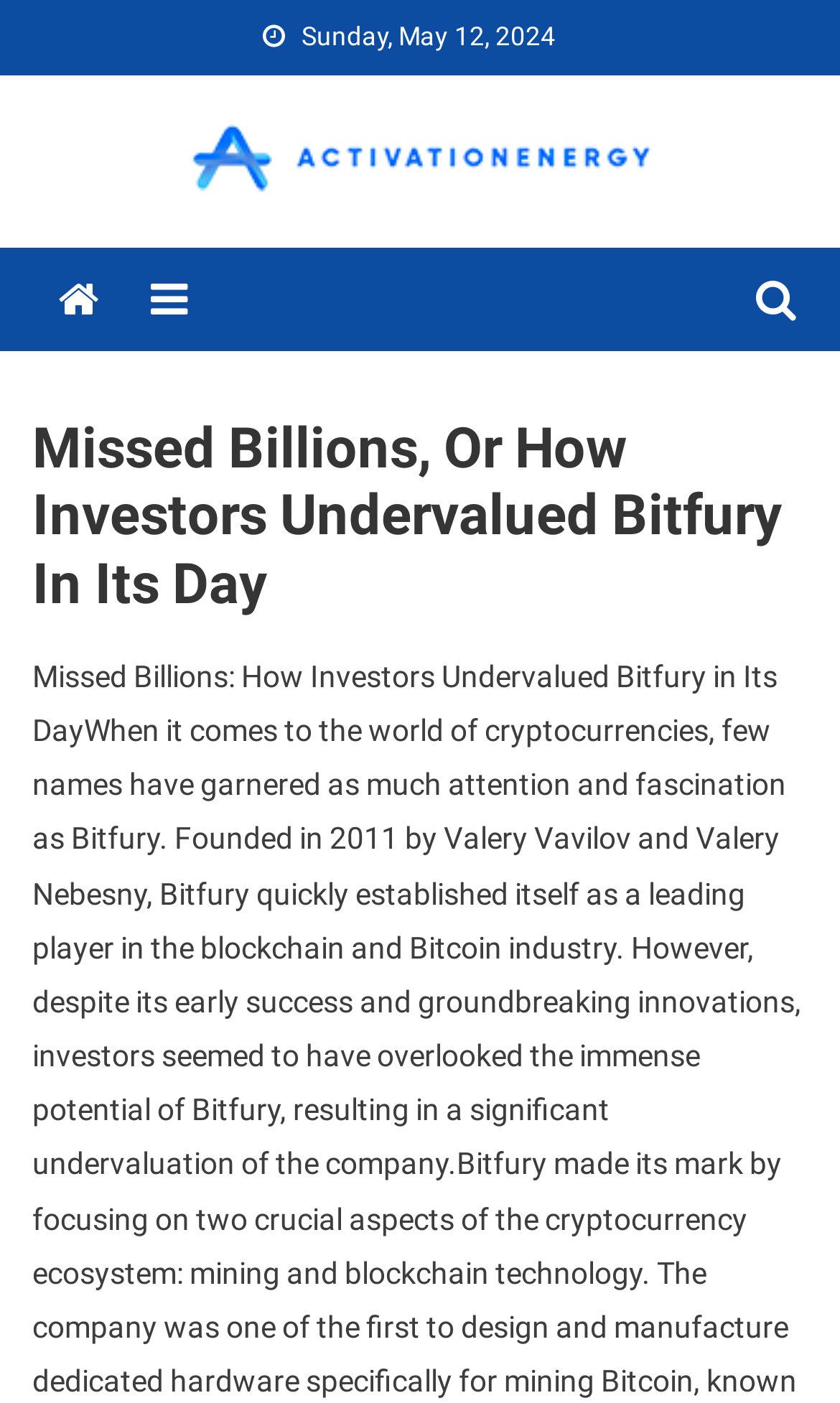Provide a single word or phrase to answer the given question: 
What is the main topic of the article?

Bitfury